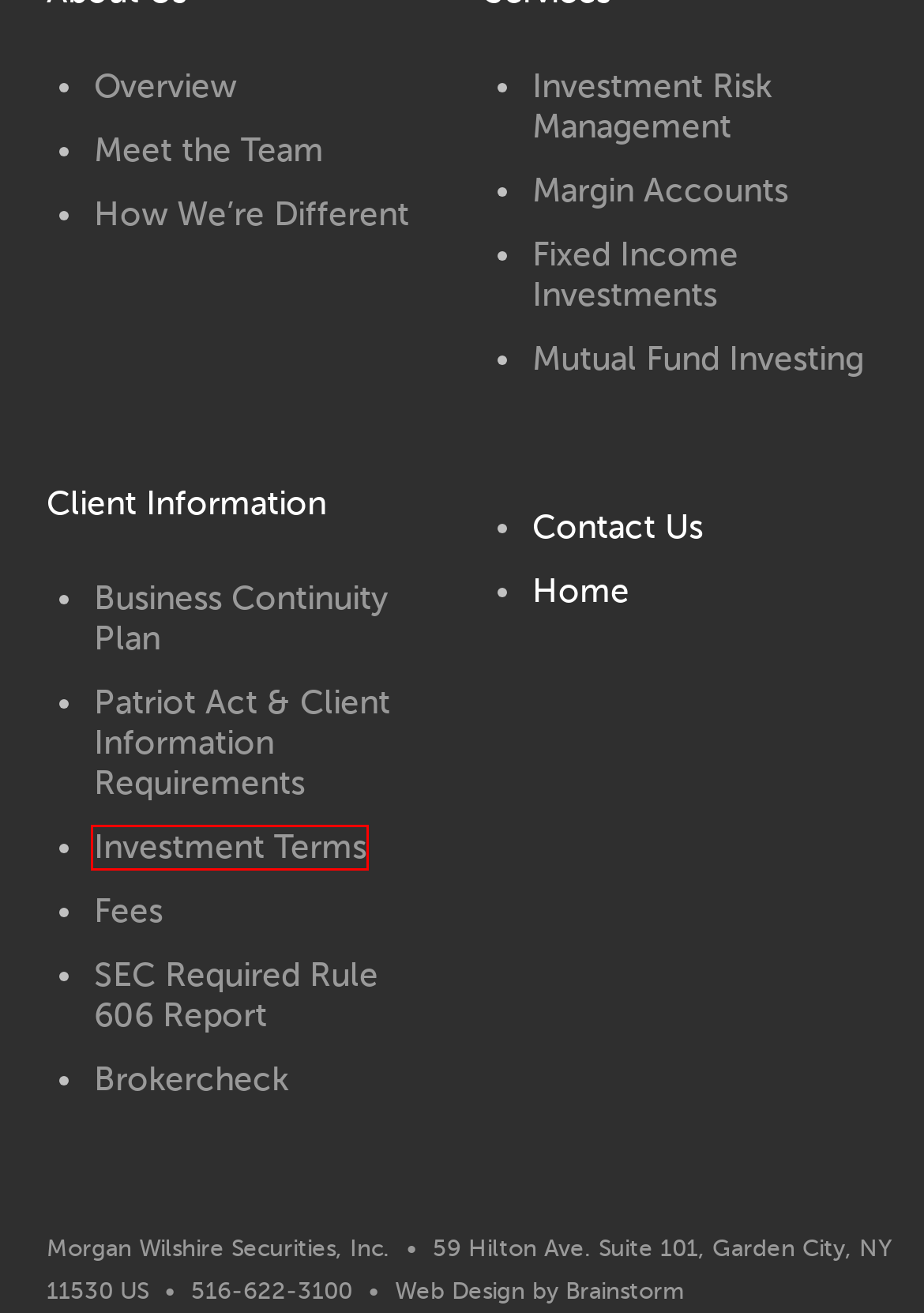You are provided with a screenshot of a webpage that includes a red rectangle bounding box. Please choose the most appropriate webpage description that matches the new webpage after clicking the element within the red bounding box. Here are the candidates:
A. Investment Terms Glossary - Morgan Wilshire
B. Digital Marketing Agency Long Island, NY | Brainstorm Studio
C. Overview and Form CRS - Morgan Wilshire
D. SEC Required Reports and Forms - Morgan Wilshire
E. Business Continuity Plan - Morgan Wilshire
F. Mutual Fund Investing - Morgan Wilshire
G. Downloads - Morgan Wilshire
H. Meet the Team - Morgan Wilshire

A